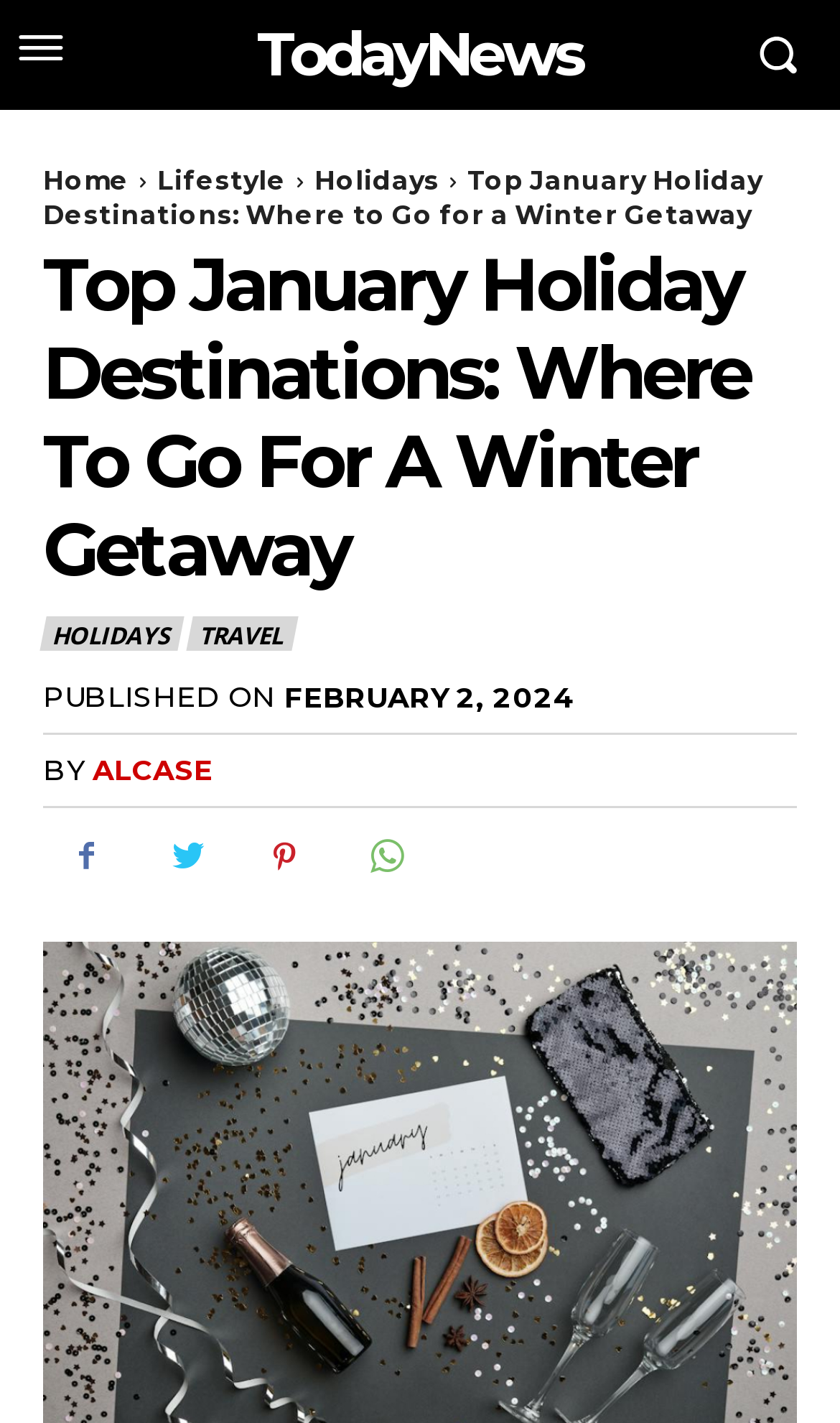Specify the bounding box coordinates of the region I need to click to perform the following instruction: "click on TodayNews". The coordinates must be four float numbers in the range of 0 to 1, i.e., [left, top, right, bottom].

[0.201, 0.015, 0.799, 0.062]